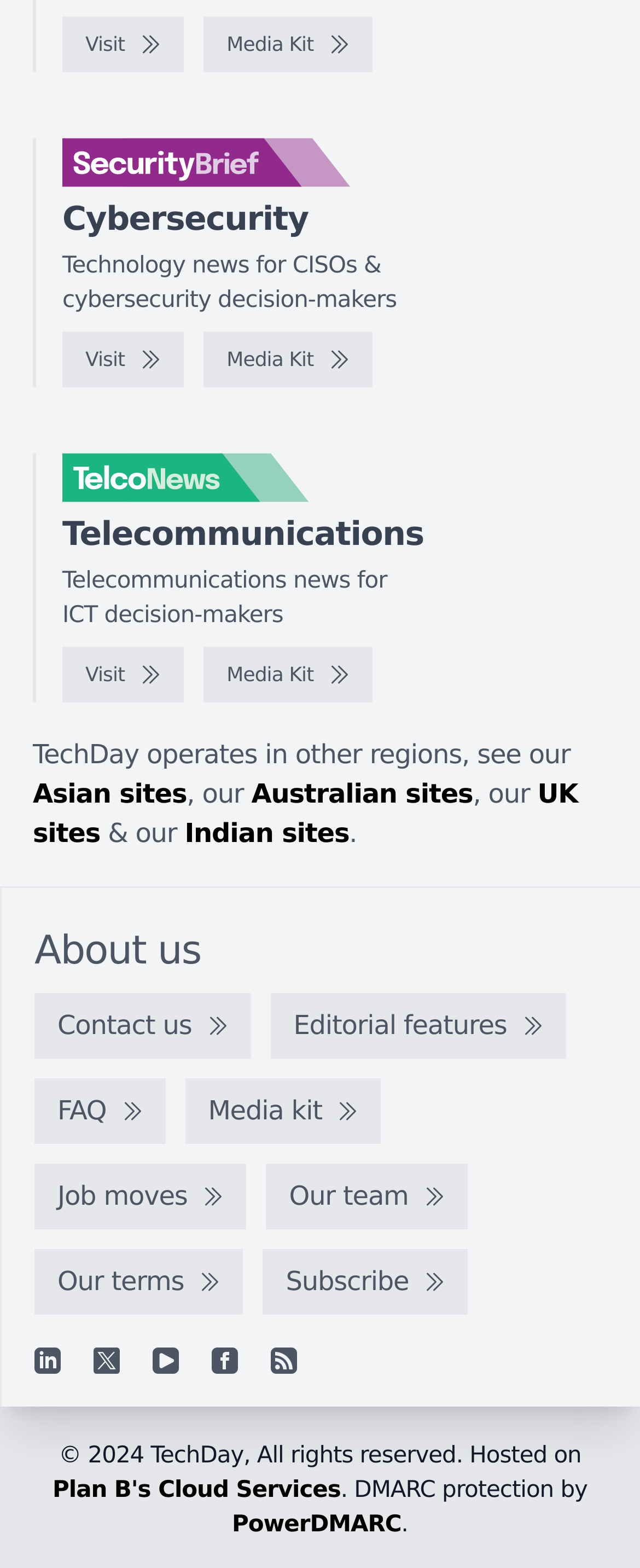Given the element description Plan B's Cloud Services, predict the bounding box coordinates for the UI element in the webpage screenshot. The format should be (top-left x, top-left y, bottom-right x, bottom-right y), and the values should be between 0 and 1.

[0.082, 0.943, 0.532, 0.959]